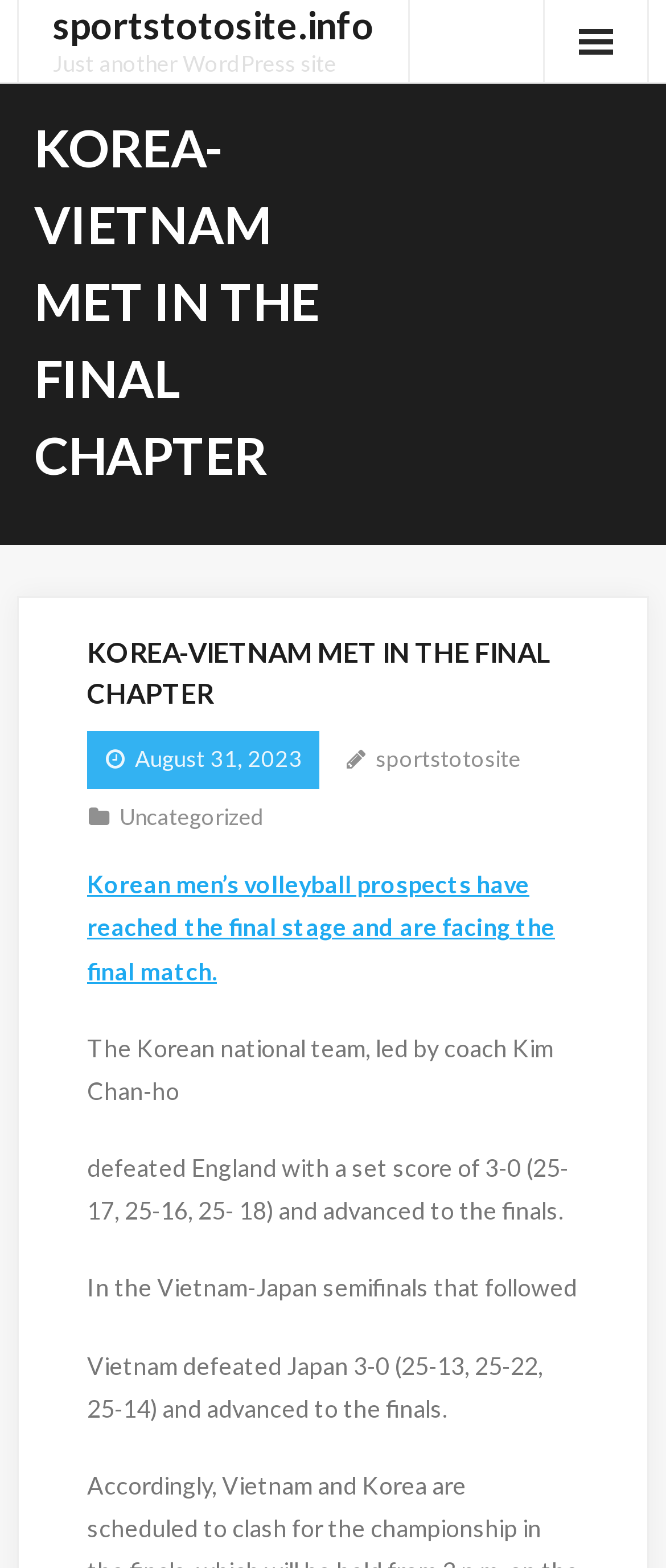Based on the image, give a detailed response to the question: What is the score of the match between Korea and England?

I found the answer by reading the text in the webpage, specifically the sentence 'defeated England with a set score of 3-0 (25-17, 25-16, 25- 18) and advanced to the finals.' which mentions the score of the match.